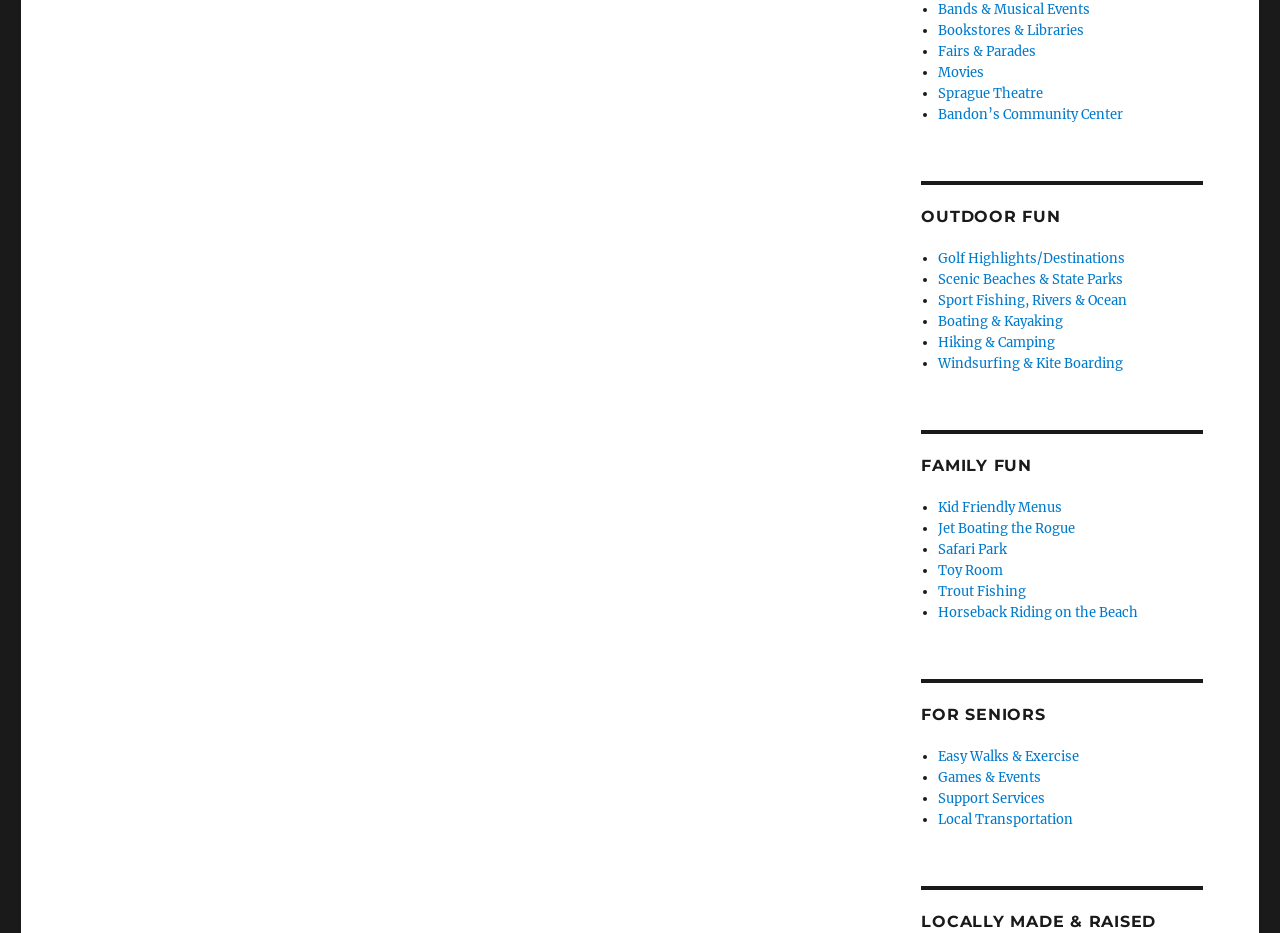Please answer the following question using a single word or phrase: 
What type of events are listed under 'OUTDOOR FUN'?

Golf, beaches, fishing, etc.